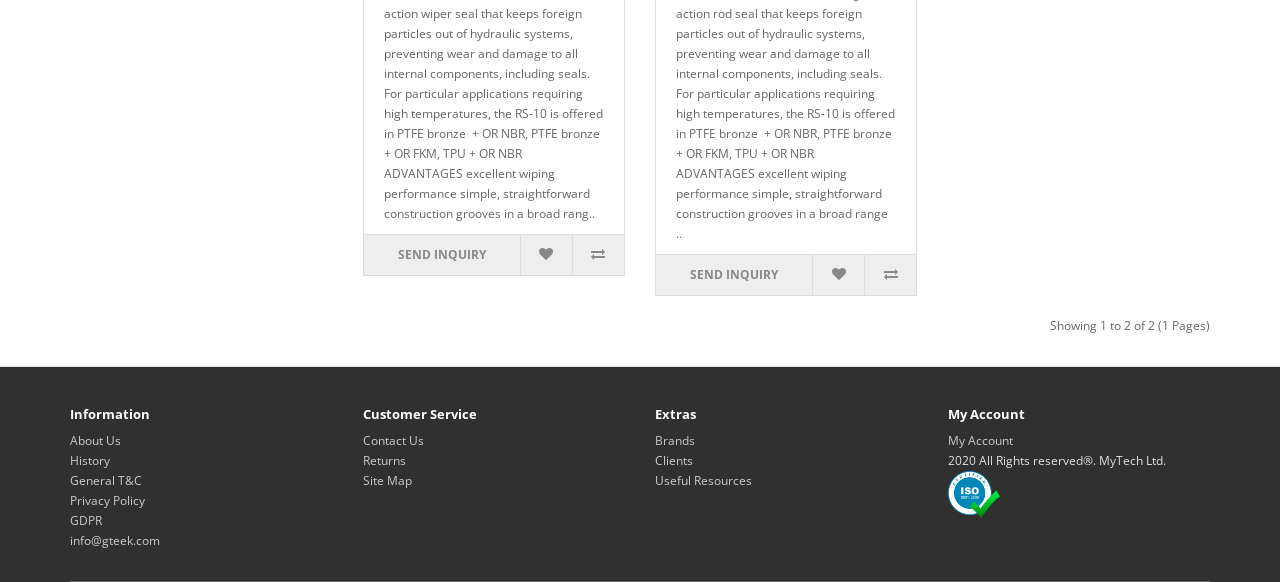Answer the question using only one word or a concise phrase: What is the purpose of the 'SEND INQUIRY' button?

To send an inquiry